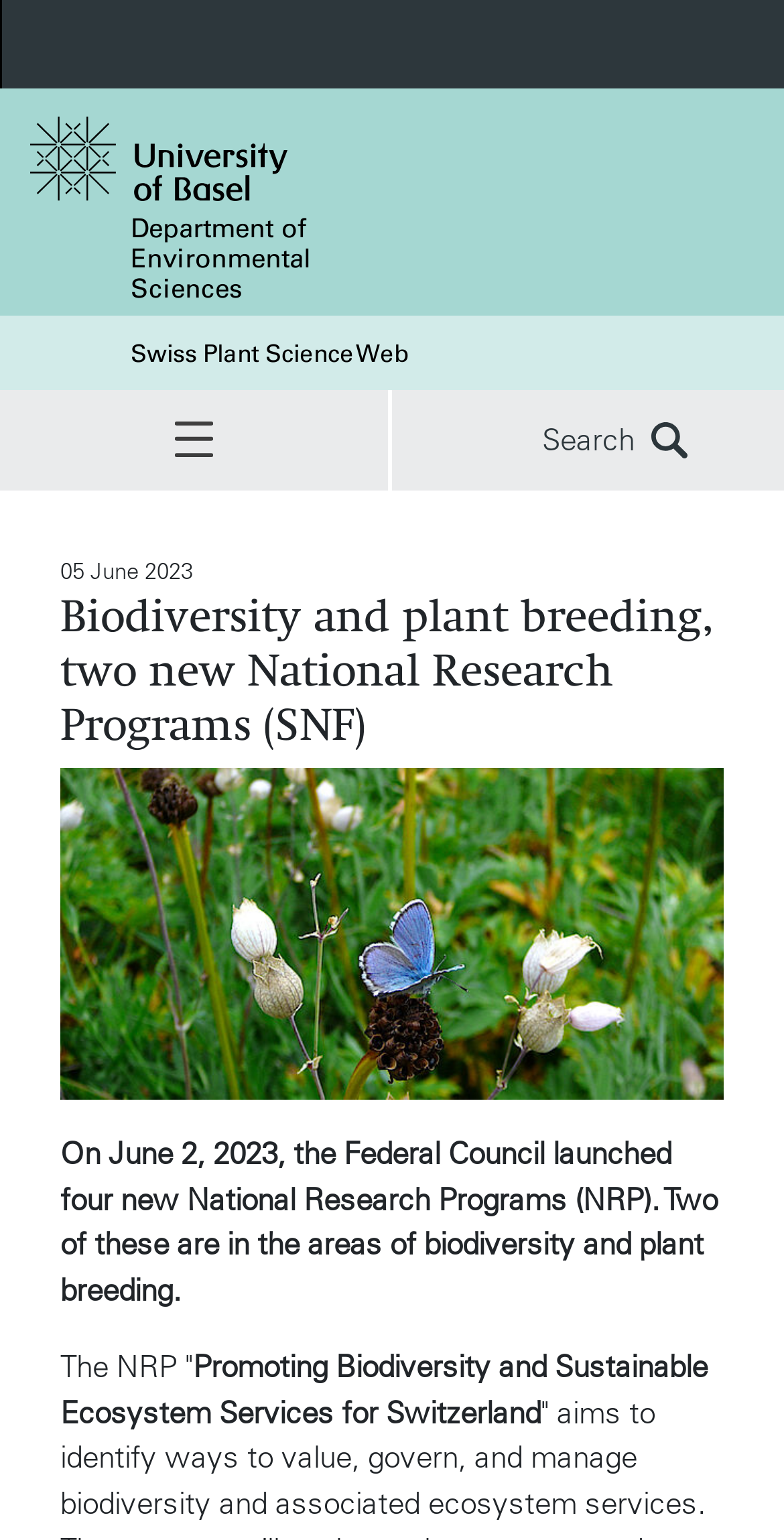What is the name of the department?
Please craft a detailed and exhaustive response to the question.

I found the name of the department by looking at the link element on the webpage, which contains the text 'Department of Environmental Sciences'.